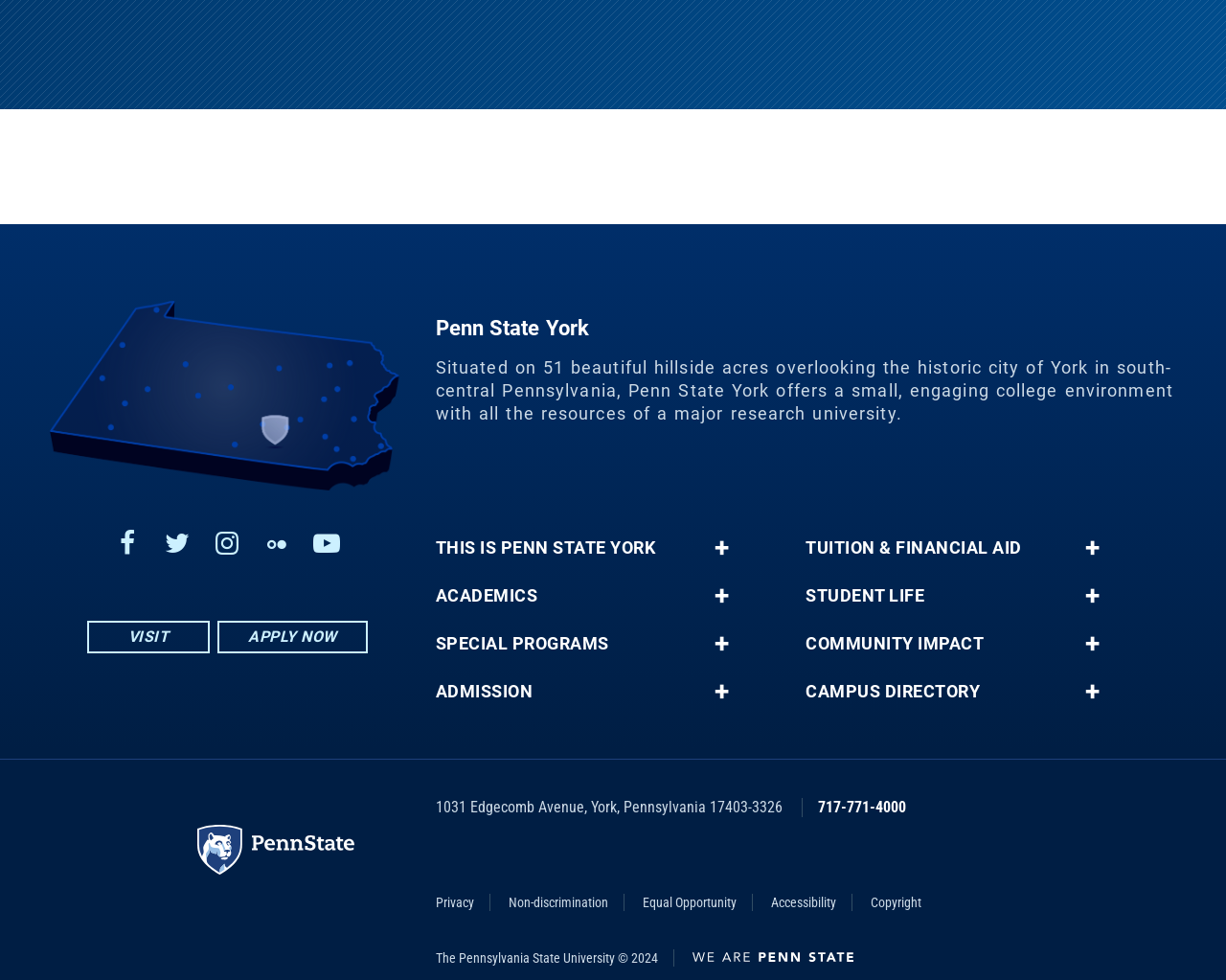Please identify the bounding box coordinates of the clickable region that I should interact with to perform the following instruction: "Apply to Penn State York". The coordinates should be expressed as four float numbers between 0 and 1, i.e., [left, top, right, bottom].

[0.177, 0.634, 0.3, 0.667]